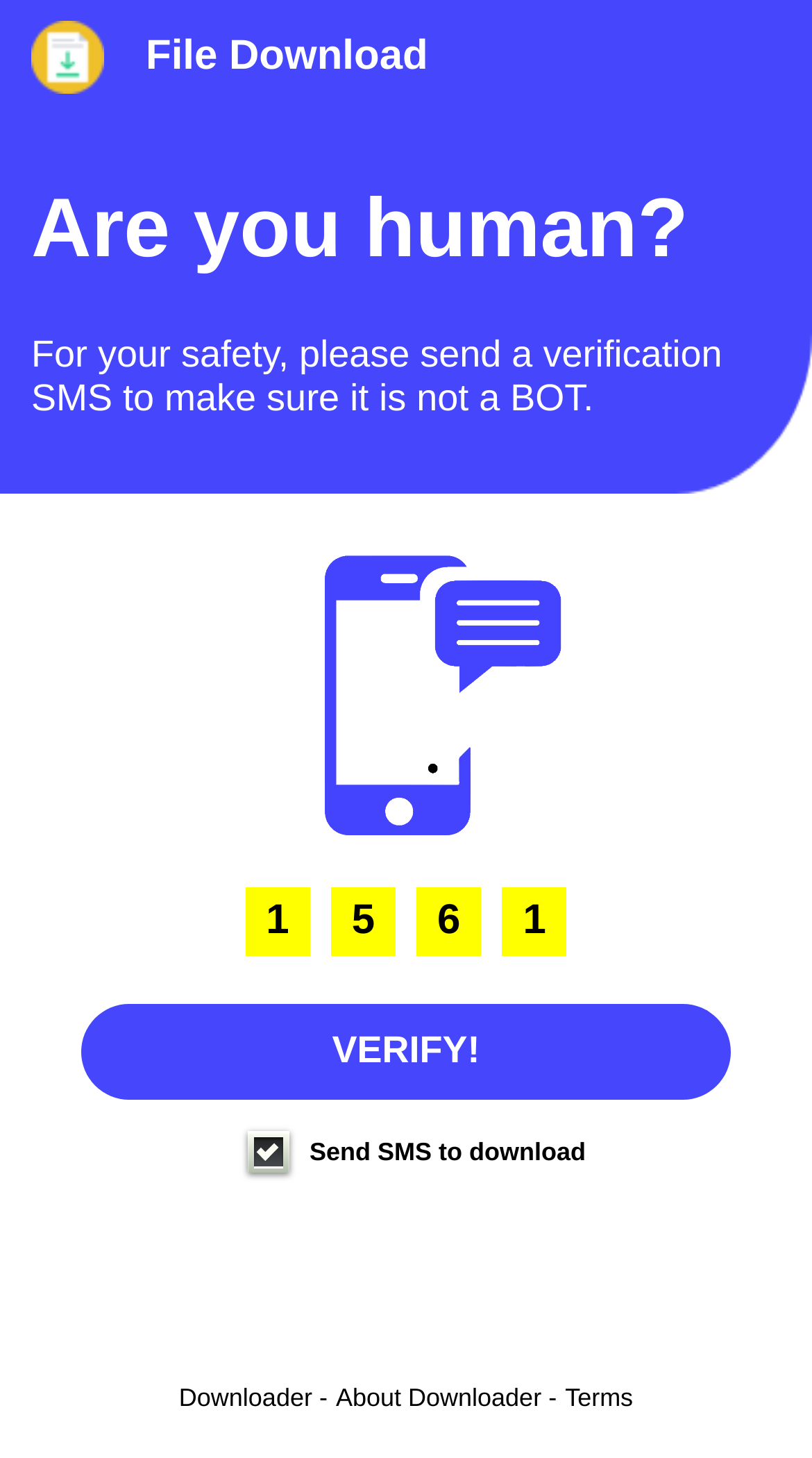Find the headline of the webpage and generate its text content.

Are you human?